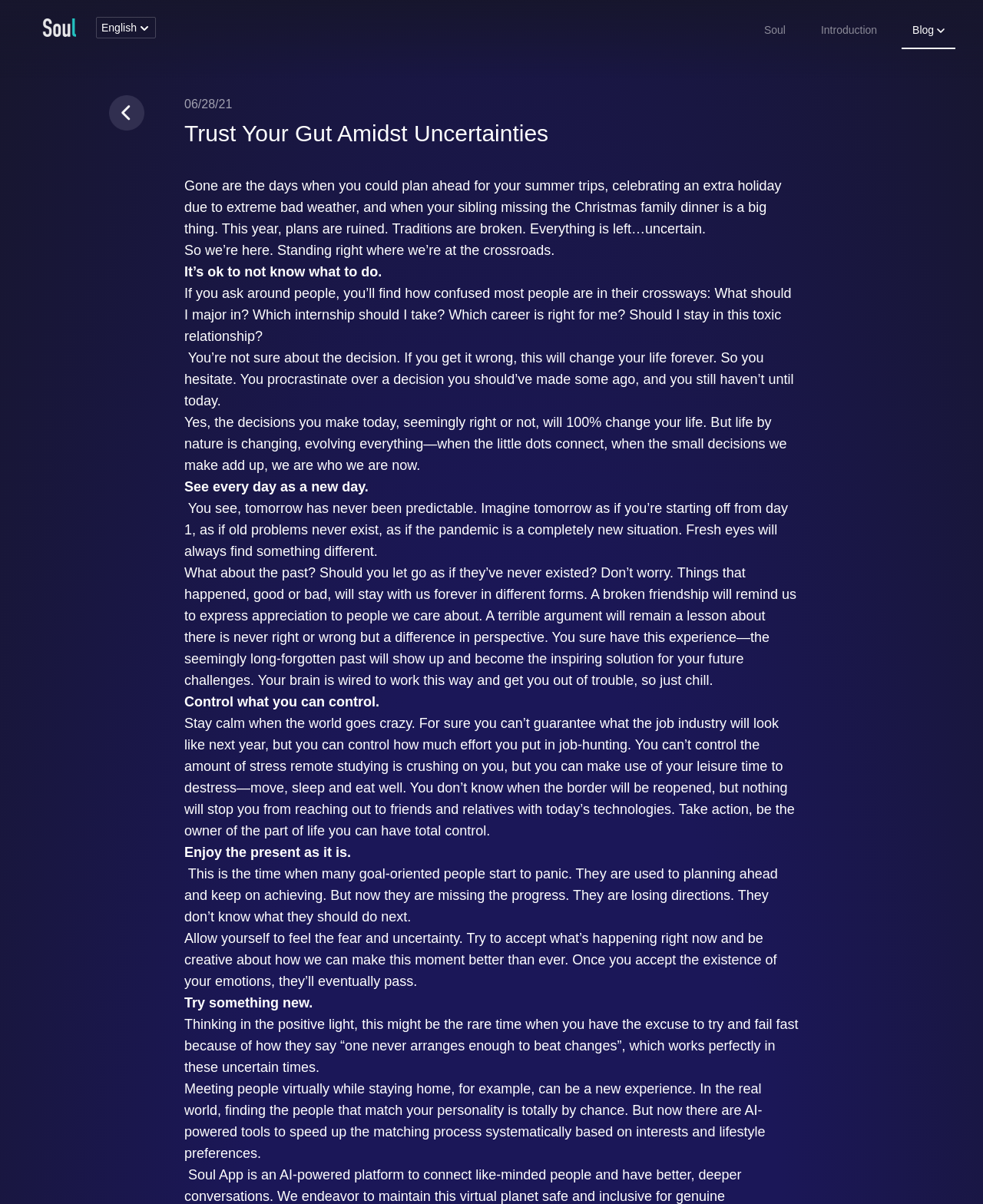Using the provided description: "Introduction", find the bounding box coordinates of the corresponding UI element. The output should be four float numbers between 0 and 1, in the format [left, top, right, bottom].

[0.835, 0.02, 0.892, 0.03]